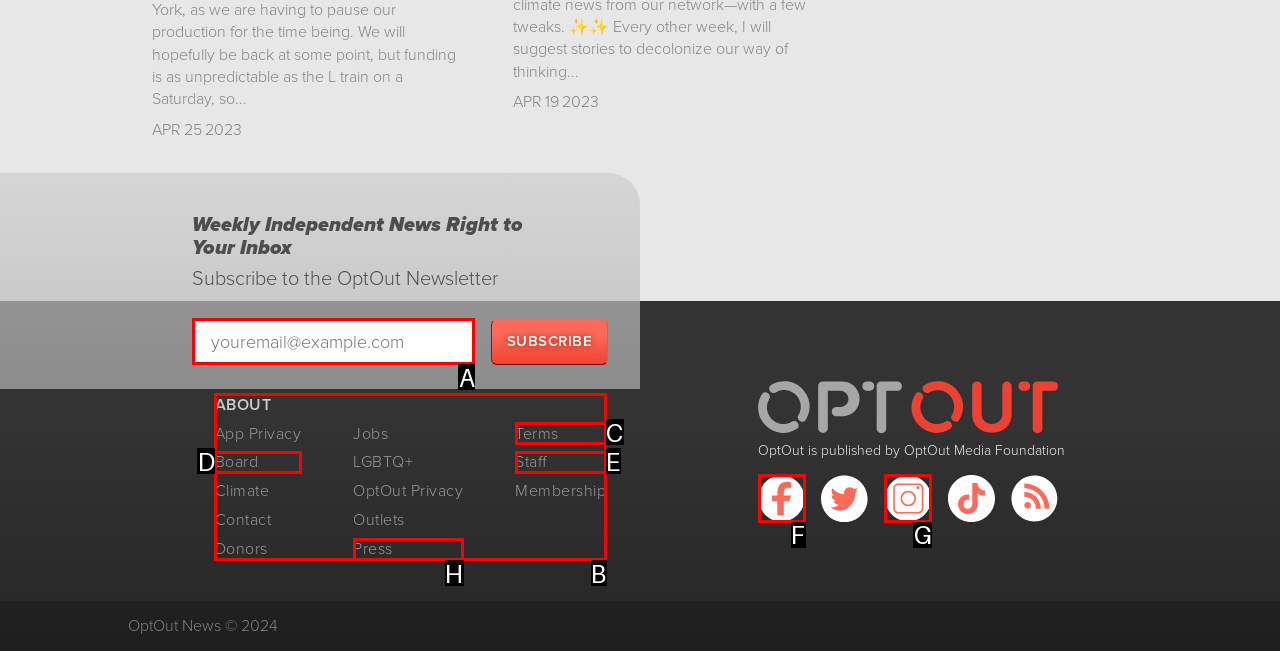Pick the right letter to click to achieve the task: Enter email address
Answer with the letter of the correct option directly.

A